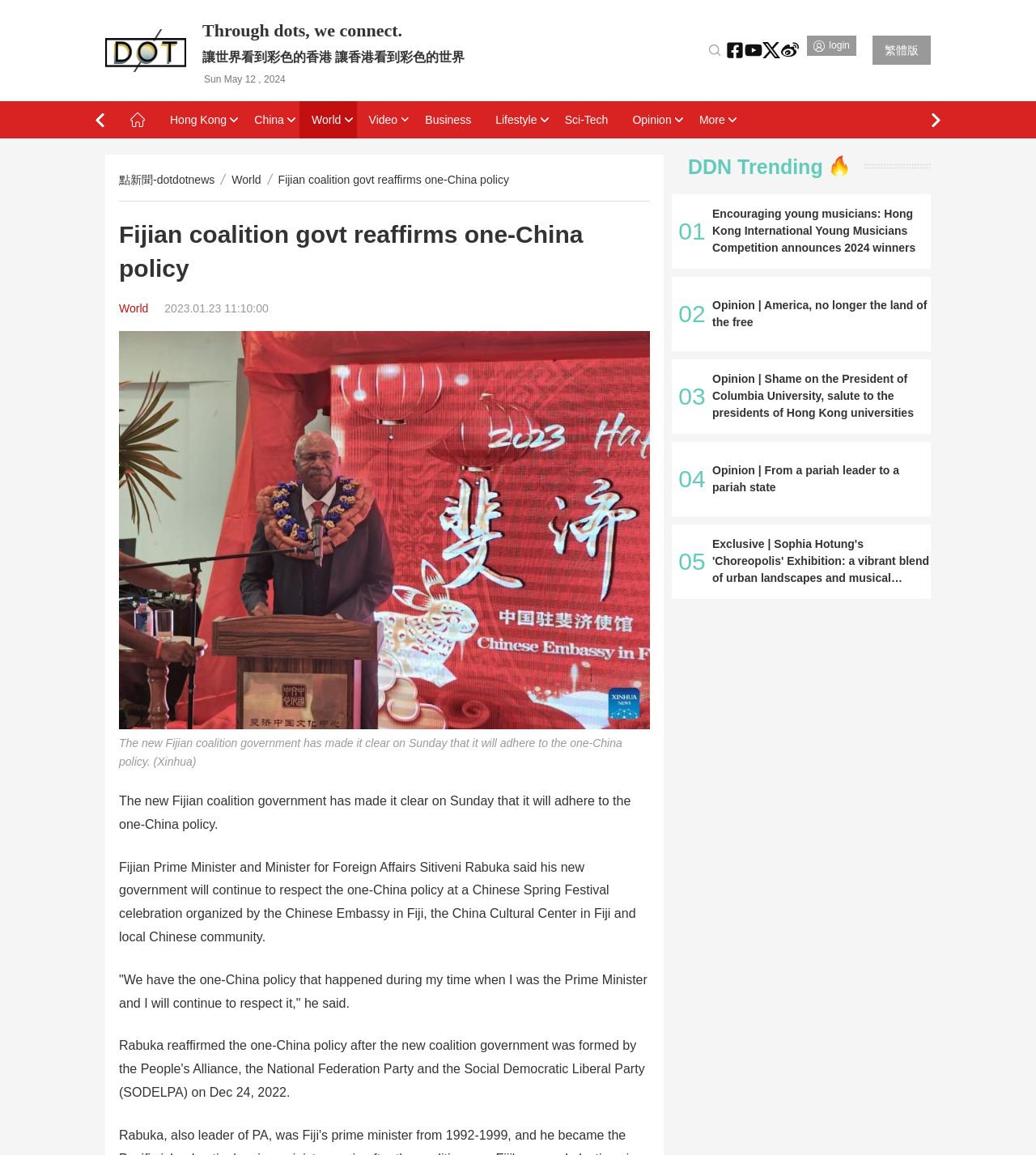Offer an in-depth caption of the entire webpage.

The webpage is a news article from 點新聞-dotdotnews, with the title "Fijian coalition govt reaffirms one-China policy" and a subtitle "World". At the top left corner, there is a logo of 點新聞-dotdotnews, accompanied by a link to the website. Below the logo, there are two lines of text: "Through dots, we connect" and "讓世界看到彩色的香港" and "讓香港看到彩色的世界".

On the top right corner, there is a date "Sun May 12, 2024" and a search icon. Below the date, there are social media links to Facebook, Youtube, Twitter, and Weibo, each with its corresponding icon. Next to the social media links, there is a user login link and a link to the traditional Chinese version of the website.

The main content of the webpage is divided into two sections. The left section has a navigation menu with links to different categories, including "首頁", "Hong Kong", "China", "World", "Video", "Business", "Lifestyle", "Sci-Tech", "Opinion", and "More".

The right section contains the news article, which has a heading "Fijian coalition govt reaffirms one-China policy" and a time stamp "2023.01.23 11:10:00". Below the heading, there is a figure with an image and a caption "The new Fijian coalition government has made it clear on Sunday that it will adhere to the one-China policy. (Xinhua)". The article then continues with several paragraphs of text, including quotes from Fijian Prime Minister and Minister for Foreign Affairs Sitiveni Rabuka.

Below the news article, there is a section titled "DDN Trending" with four opinion articles, each with a heading and a link to the full article. The articles are titled "Encouraging young musicians: Hong Kong International Young Musicians Competition announces 2024 winners", "Opinion | America, no longer the land of the free", "Opinion | Shame on the President of Columbia University, salute to the presidents of Hong Kong universities", and "Opinion | From a pariah leader to a pariah state".